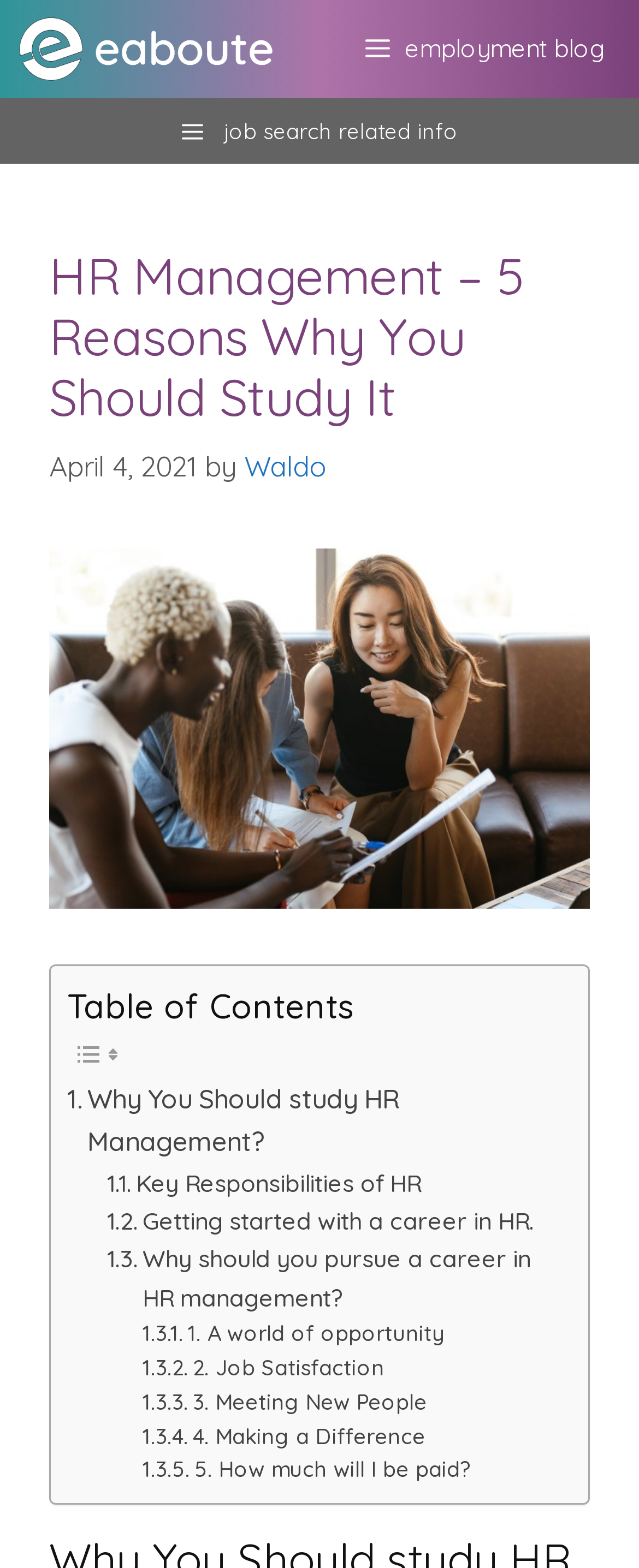Can you find the bounding box coordinates of the area I should click to execute the following instruction: "click the link about getting started with a career in HR"?

[0.167, 0.766, 0.836, 0.791]